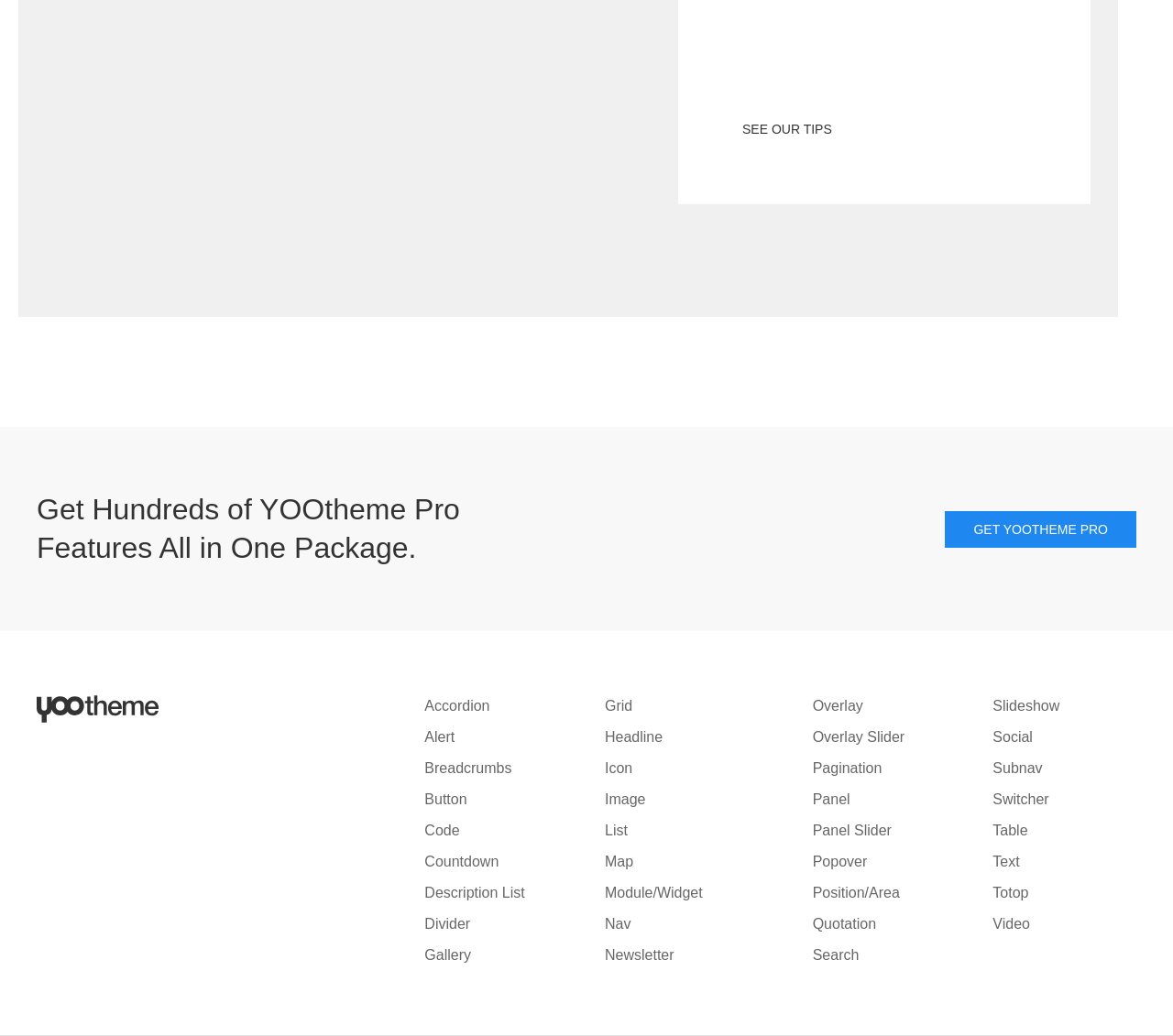What is the main feature of YOOtheme Pro?
From the image, provide a succinct answer in one word or a short phrase.

Hundreds of features